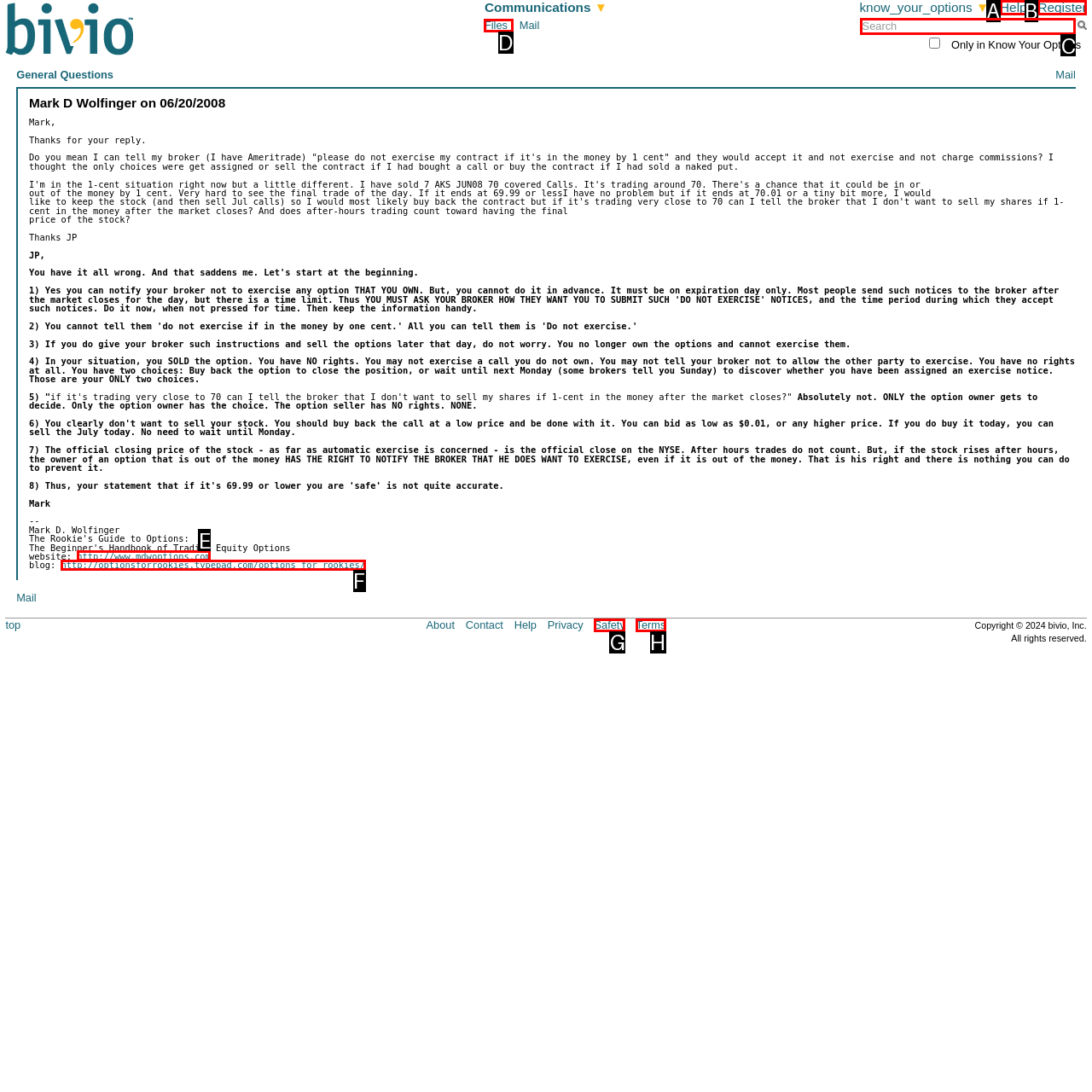Identify the correct option to click in order to complete this task: Search for a topic
Answer with the letter of the chosen option directly.

C